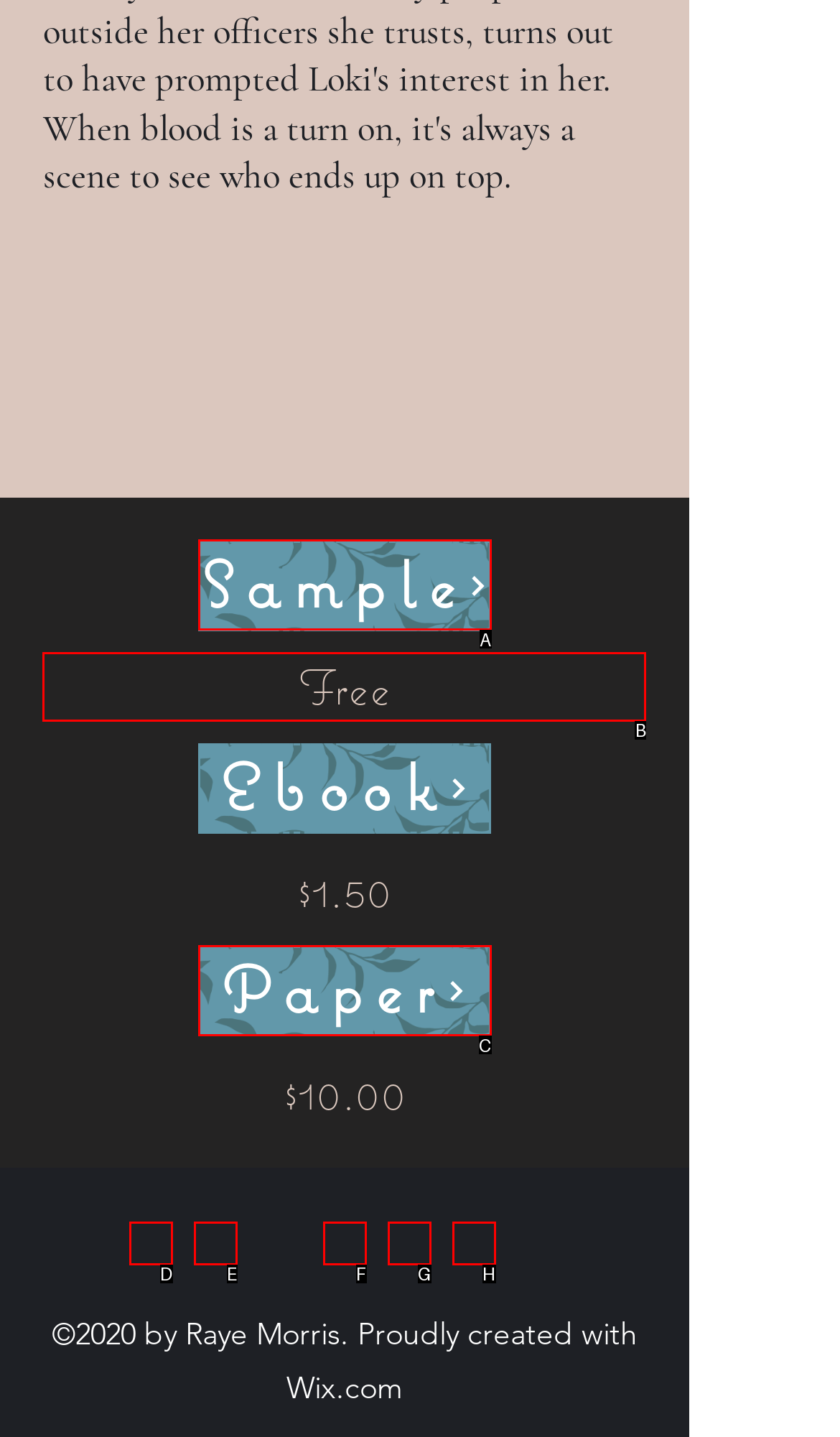What option should you select to complete this task: Download the PDF? Indicate your answer by providing the letter only.

None